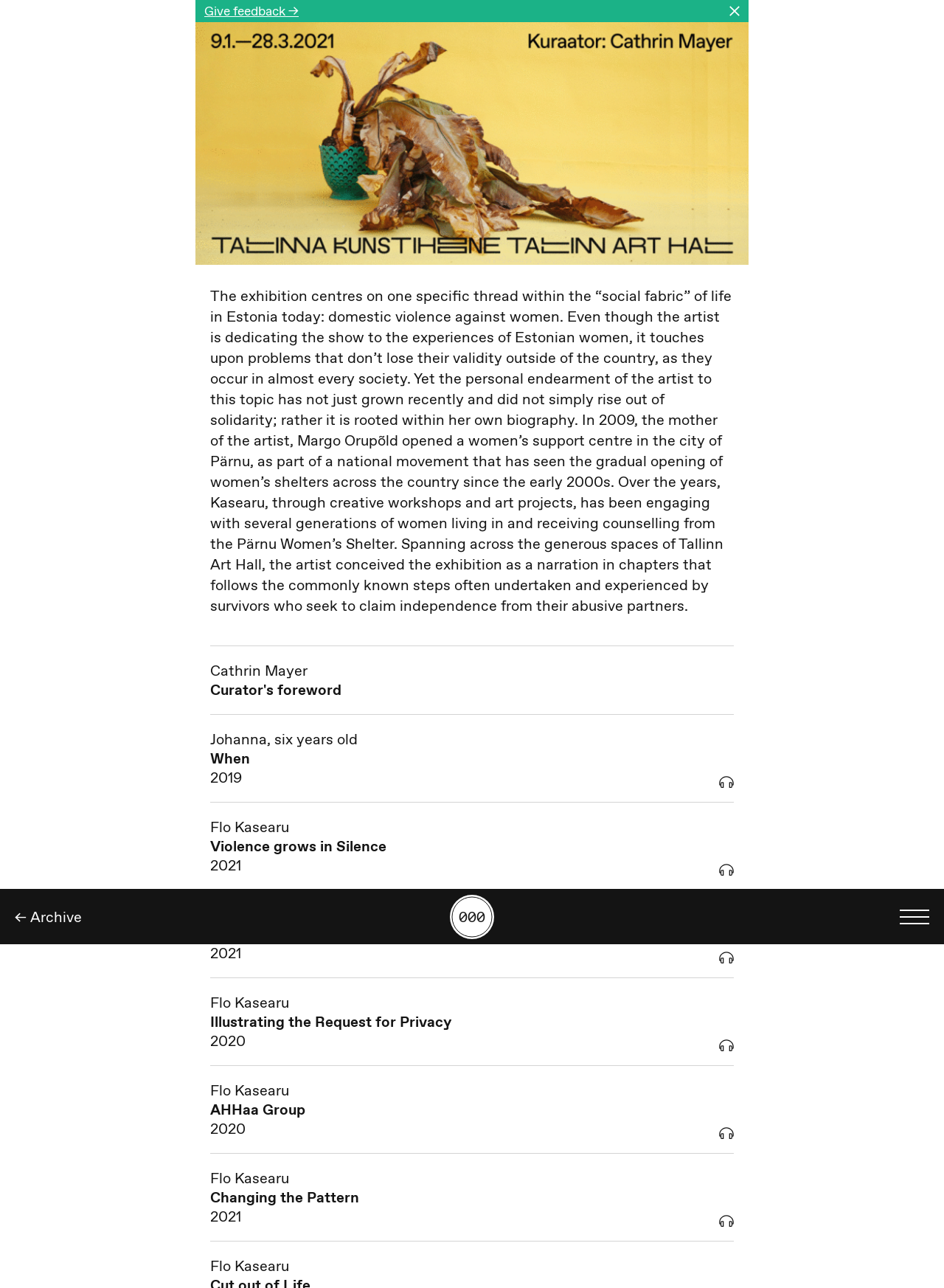Determine the bounding box coordinates of the target area to click to execute the following instruction: "Toggle language menu."

[0.953, 0.706, 0.984, 0.717]